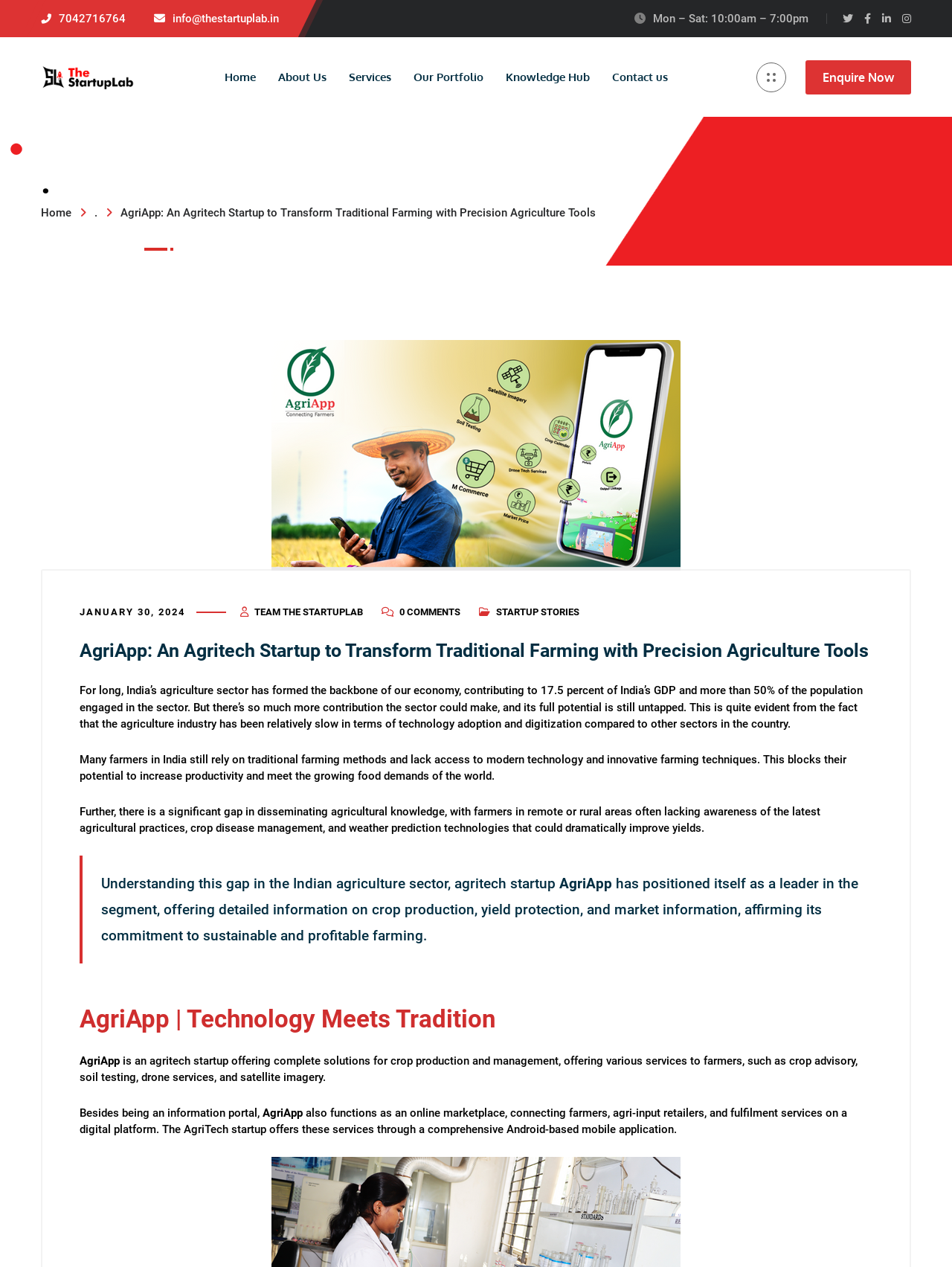Show the bounding box coordinates for the HTML element described as: "0 Comments".

[0.42, 0.479, 0.484, 0.487]